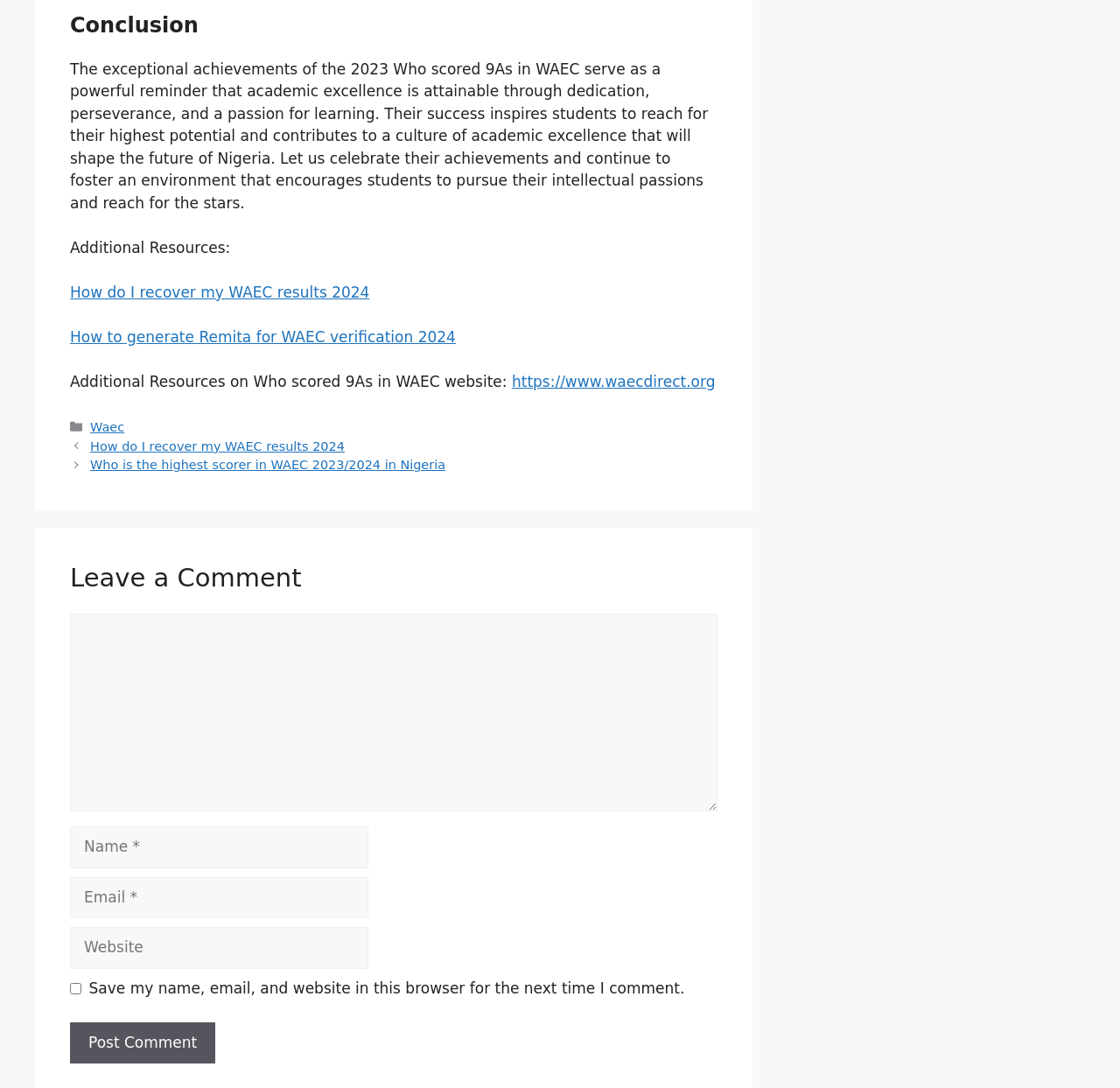Determine the bounding box coordinates of the clickable region to follow the instruction: "Post a comment".

[0.062, 0.94, 0.192, 0.978]